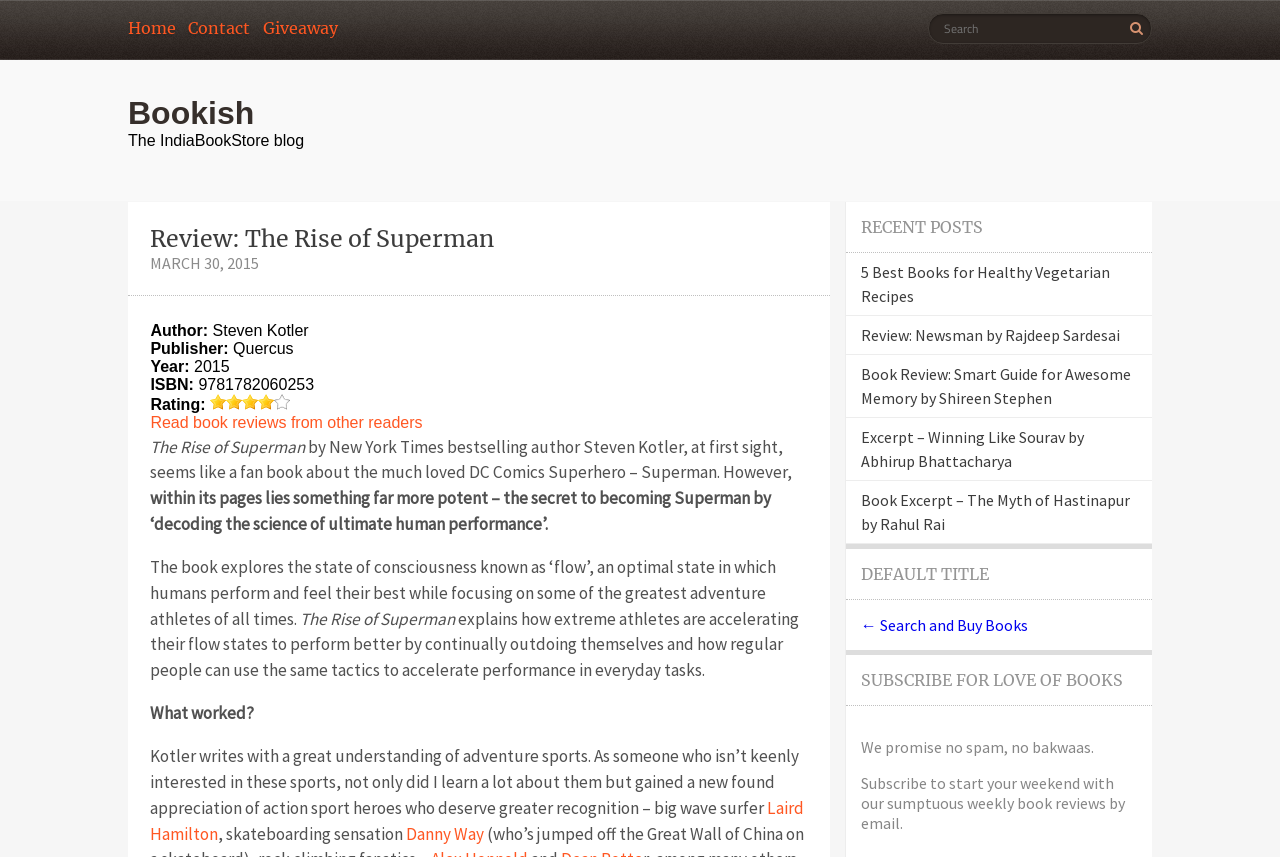Determine the bounding box coordinates for the HTML element mentioned in the following description: "Danny Way". The coordinates should be a list of four floats ranging from 0 to 1, represented as [left, top, right, bottom].

[0.317, 0.96, 0.378, 0.985]